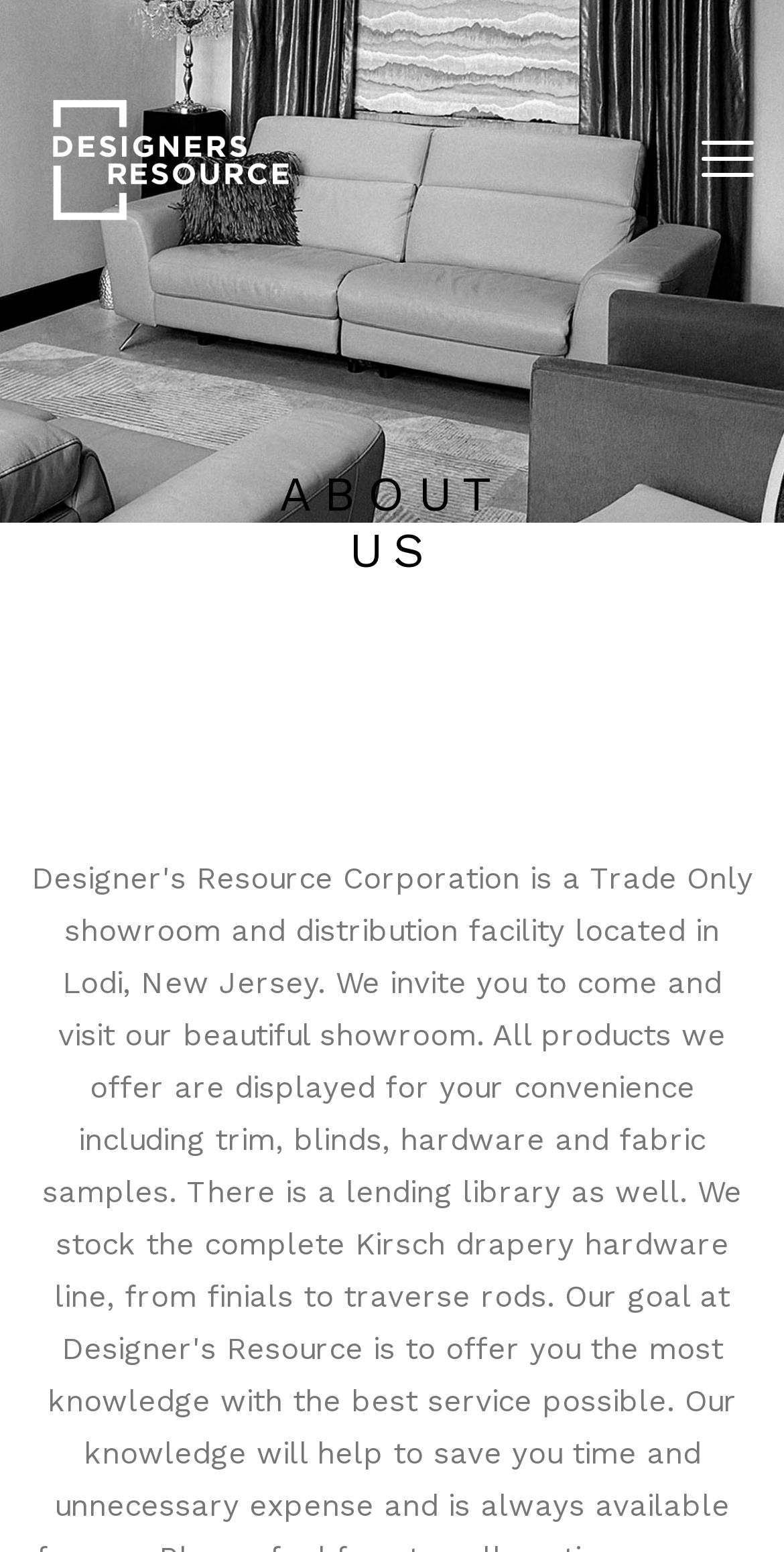Is there an image on the page?
Based on the image, respond with a single word or phrase.

Yes